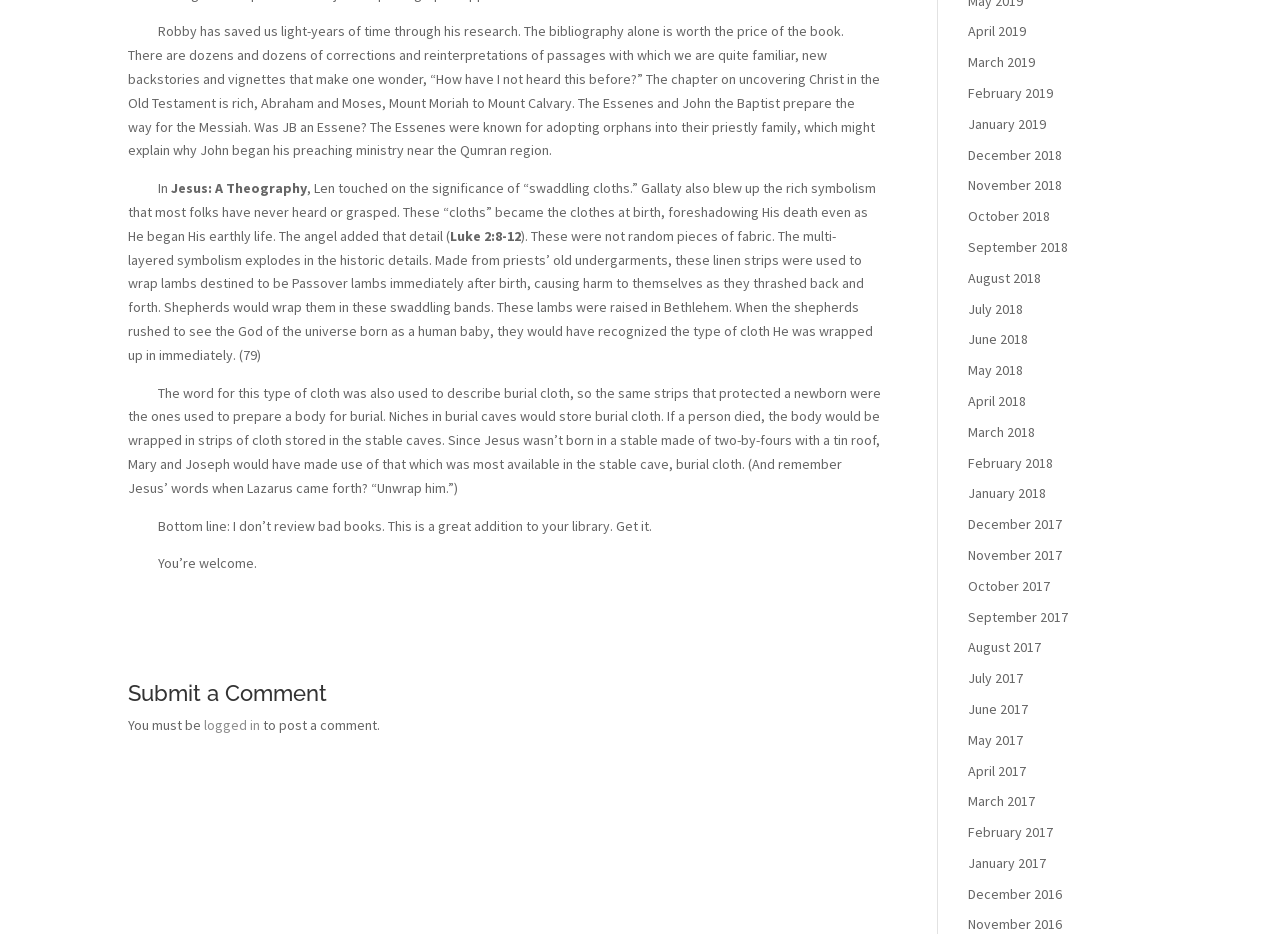Please mark the bounding box coordinates of the area that should be clicked to carry out the instruction: "View April 2019 posts".

[0.756, 0.024, 0.802, 0.043]